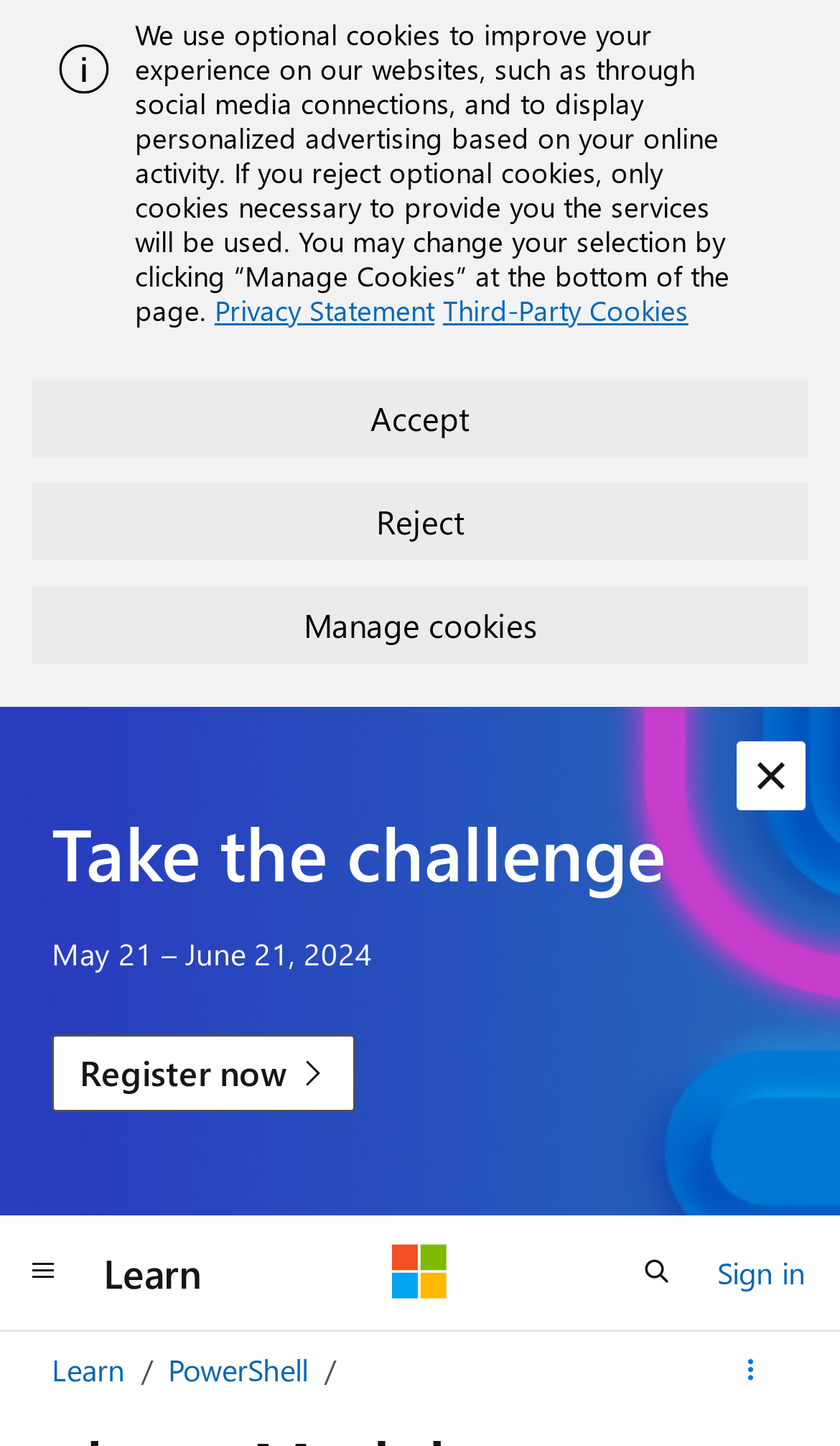Please provide the bounding box coordinates in the format (top-left x, top-left y, bottom-right x, bottom-right y). Remember, all values are floating point numbers between 0 and 1. What is the bounding box coordinate of the region described as: parent_node: Learn aria-label="Microsoft"

[0.467, 0.86, 0.533, 0.899]